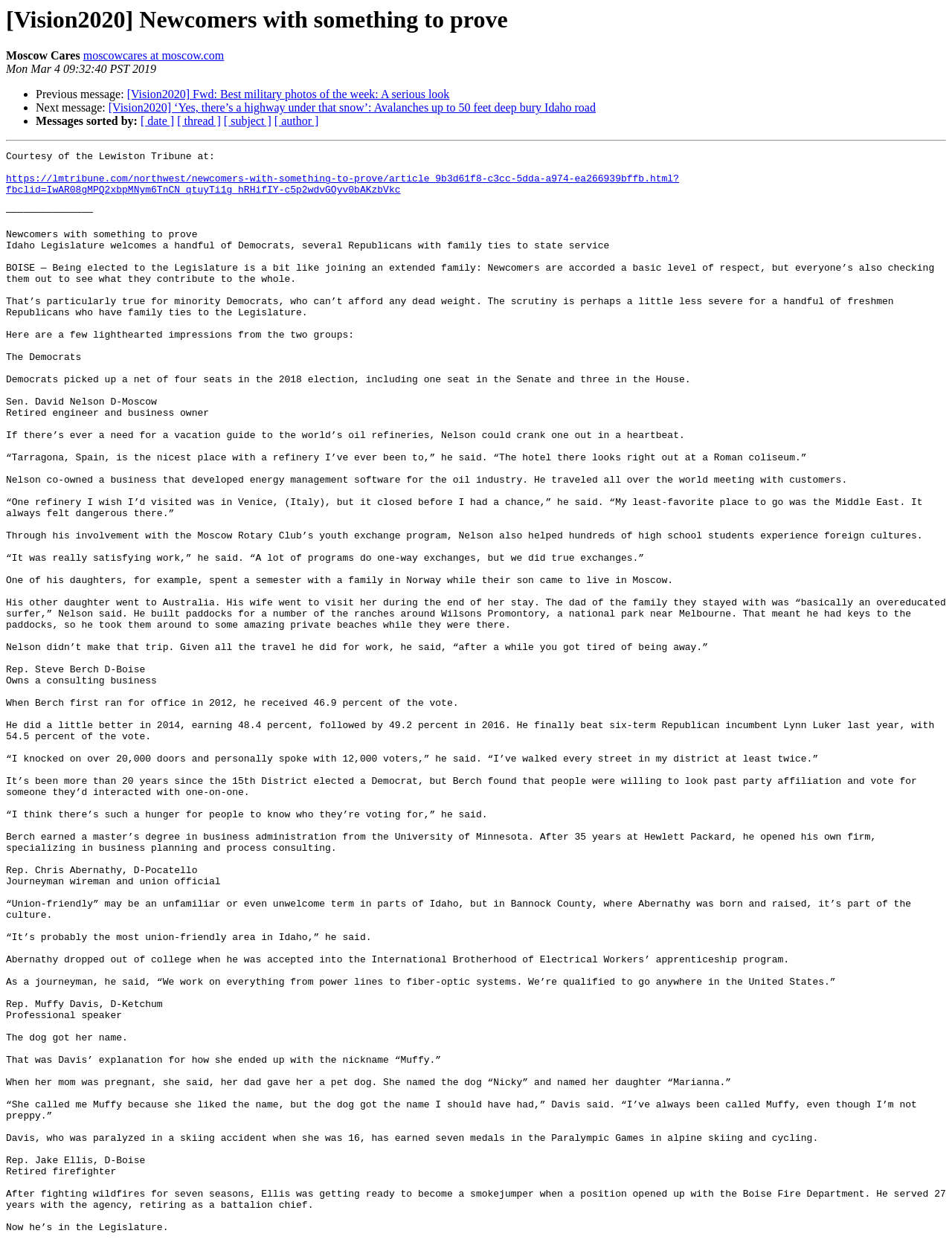Please find the bounding box for the UI component described as follows: "[ date ]".

[0.148, 0.092, 0.183, 0.102]